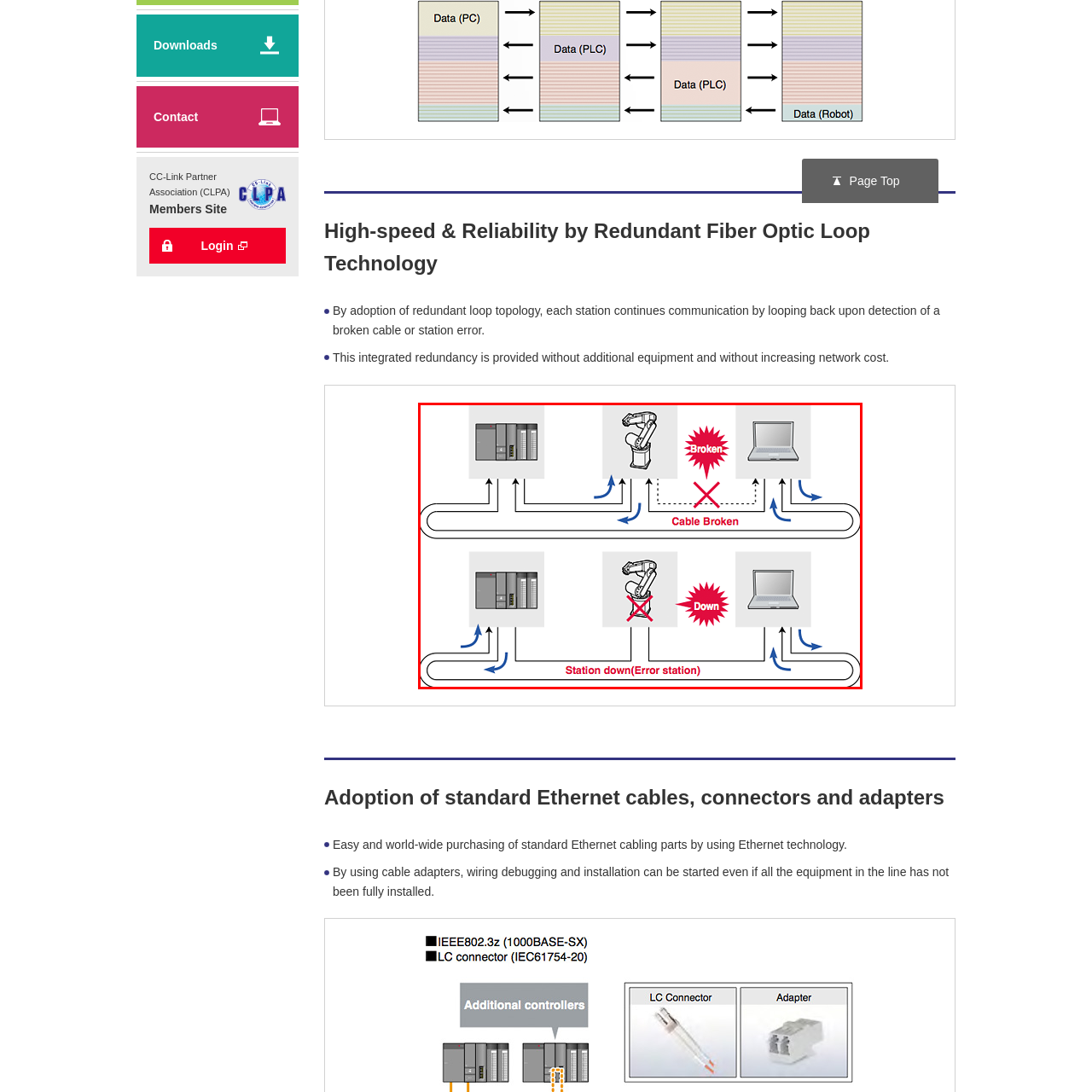What is the purpose of the redundant fiber optic loop technology?
Look at the image within the red bounding box and respond with a single word or phrase.

To sustain operations despite failures